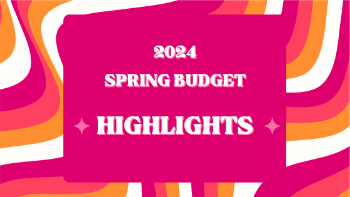Generate a detailed caption that encompasses all aspects of the image.

The image prominently features the title "2024 SPRING BUDGET HIGHLIGHTS" set against a vibrant and colorful background characterized by bold, swirling patterns in shades of pink, orange, and white. The dynamic design captures attention and emphasizes the significance of the content, likely summarizing key points from the upcoming spring budget for 2024. This visually striking presentation aims to engage viewers and convey excitement about the financial initiatives and policies that will be detailed in the accompanying material.